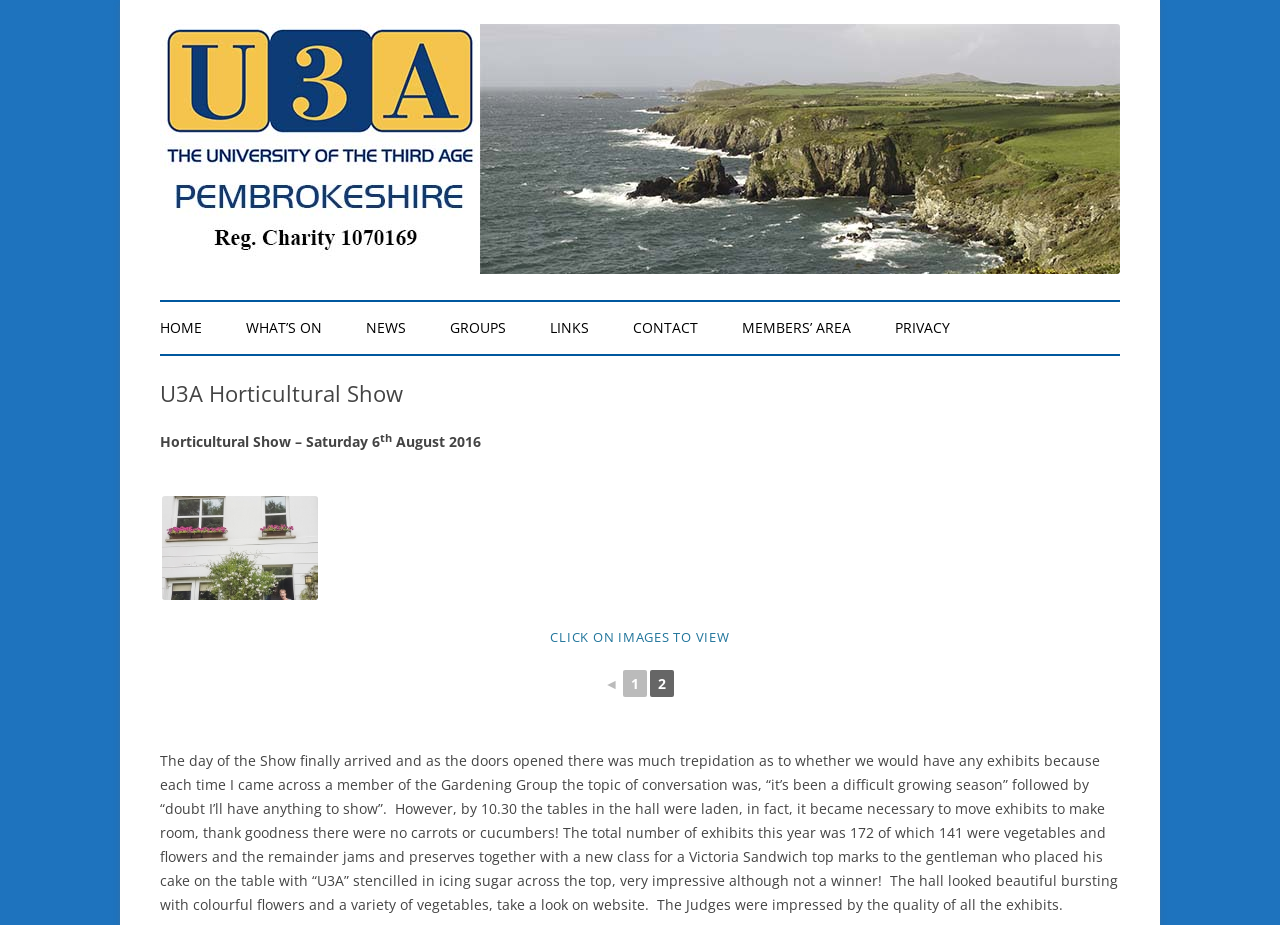Indicate the bounding box coordinates of the clickable region to achieve the following instruction: "View WEEKLY DIGEST."

[0.58, 0.497, 0.736, 0.541]